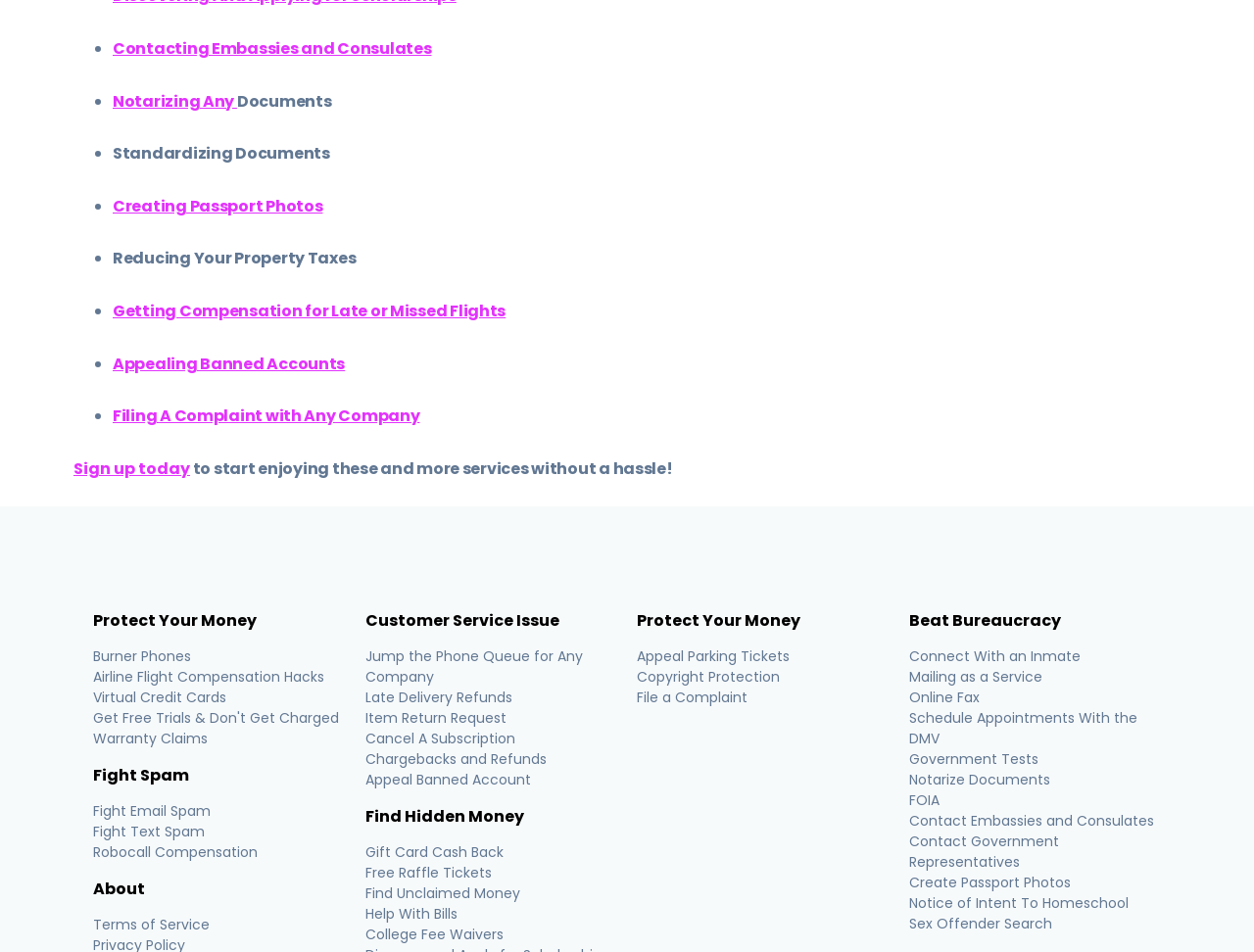What is the main category of services offered?
Answer the question with a detailed explanation, including all necessary information.

The links and text on the webpage suggest that the main category of services offered is related to government and consumer services, including tasks such as appealing parking tickets, filing complaints, and getting compensation for late or missed flights.